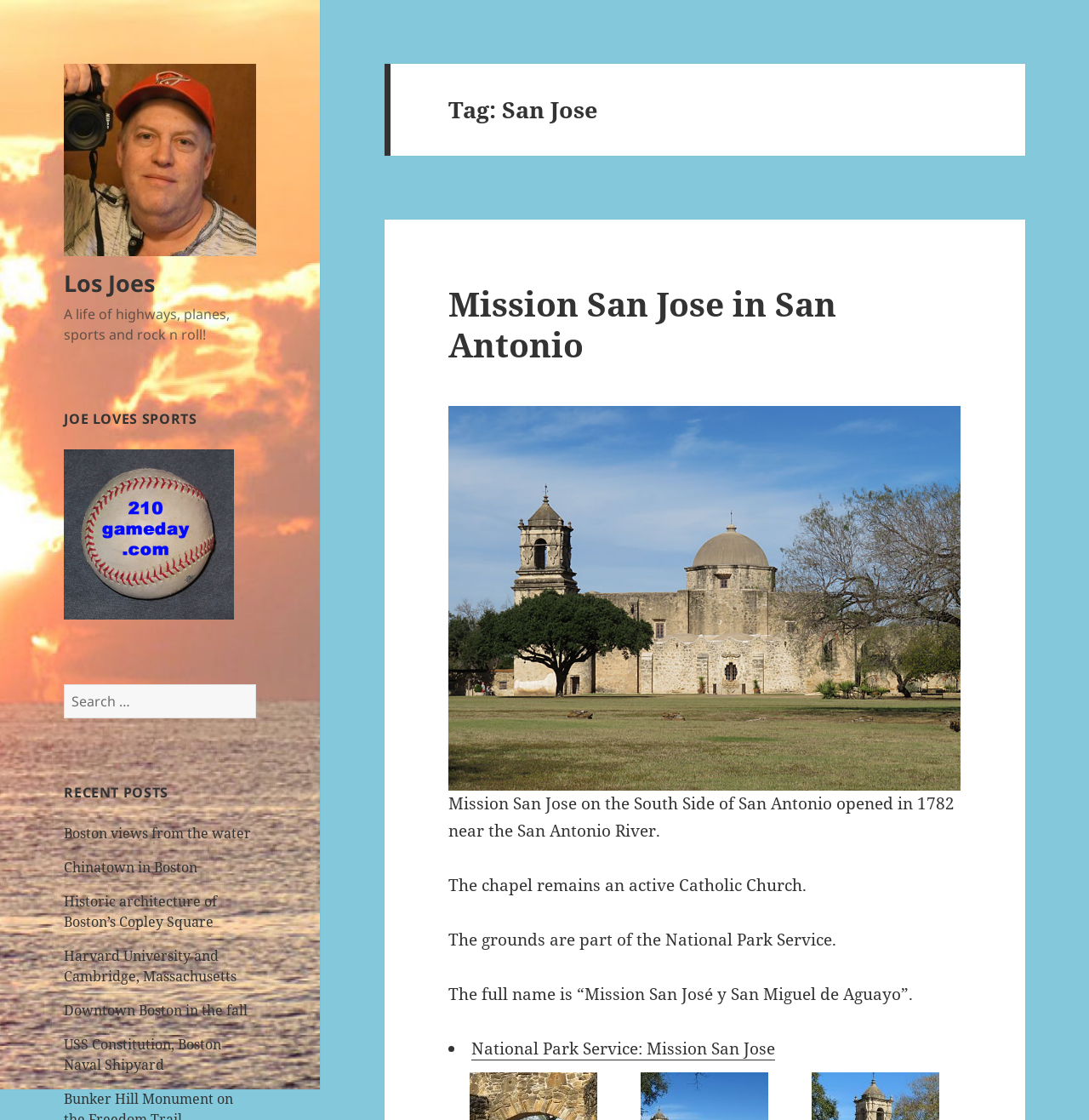Provide a one-word or one-phrase answer to the question:
What is the name of the river near which the mission is located?

San Antonio River